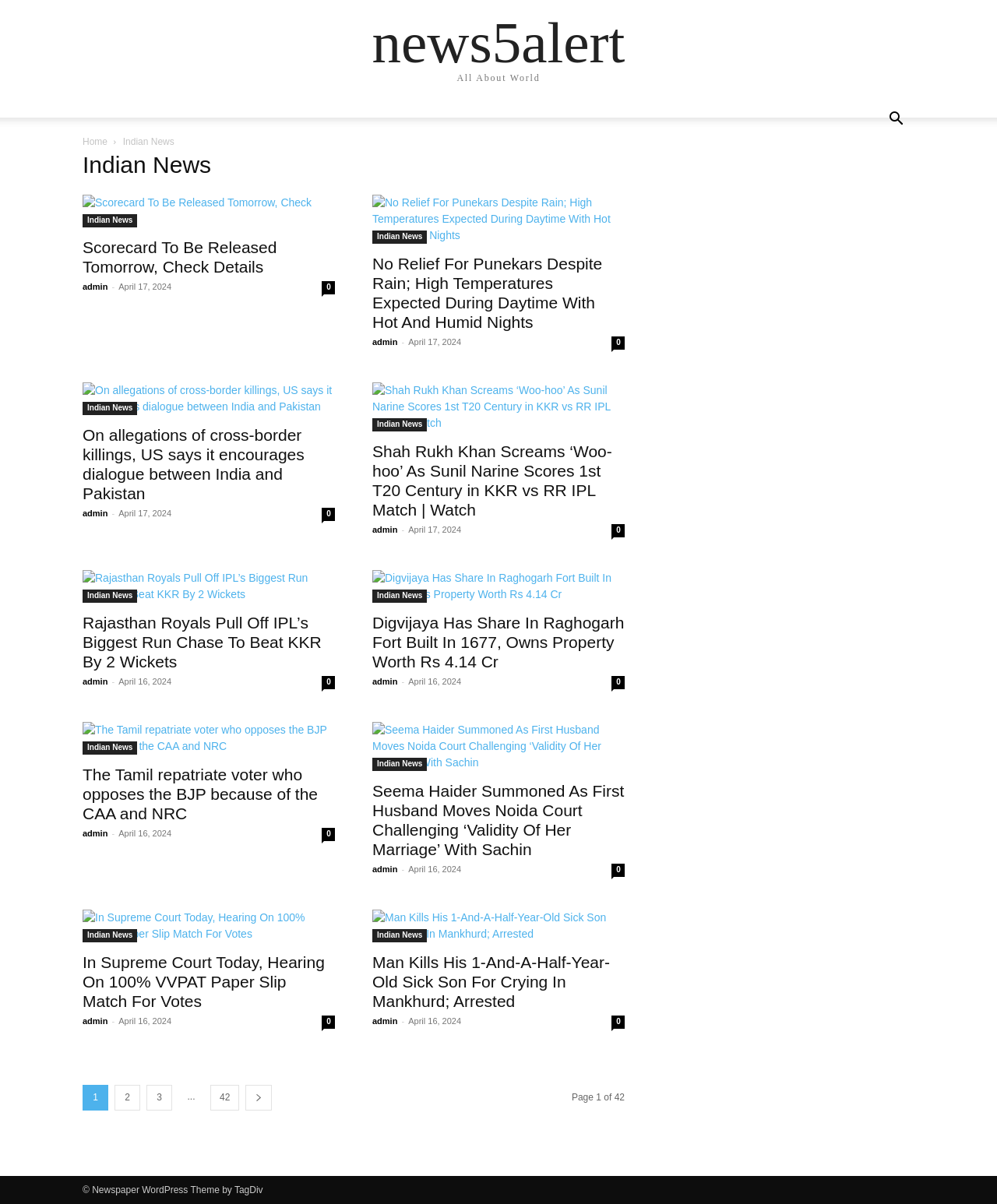Find the bounding box coordinates of the element's region that should be clicked in order to follow the given instruction: "click the 'Search' button". The coordinates should consist of four float numbers between 0 and 1, i.e., [left, top, right, bottom].

[0.88, 0.095, 0.917, 0.105]